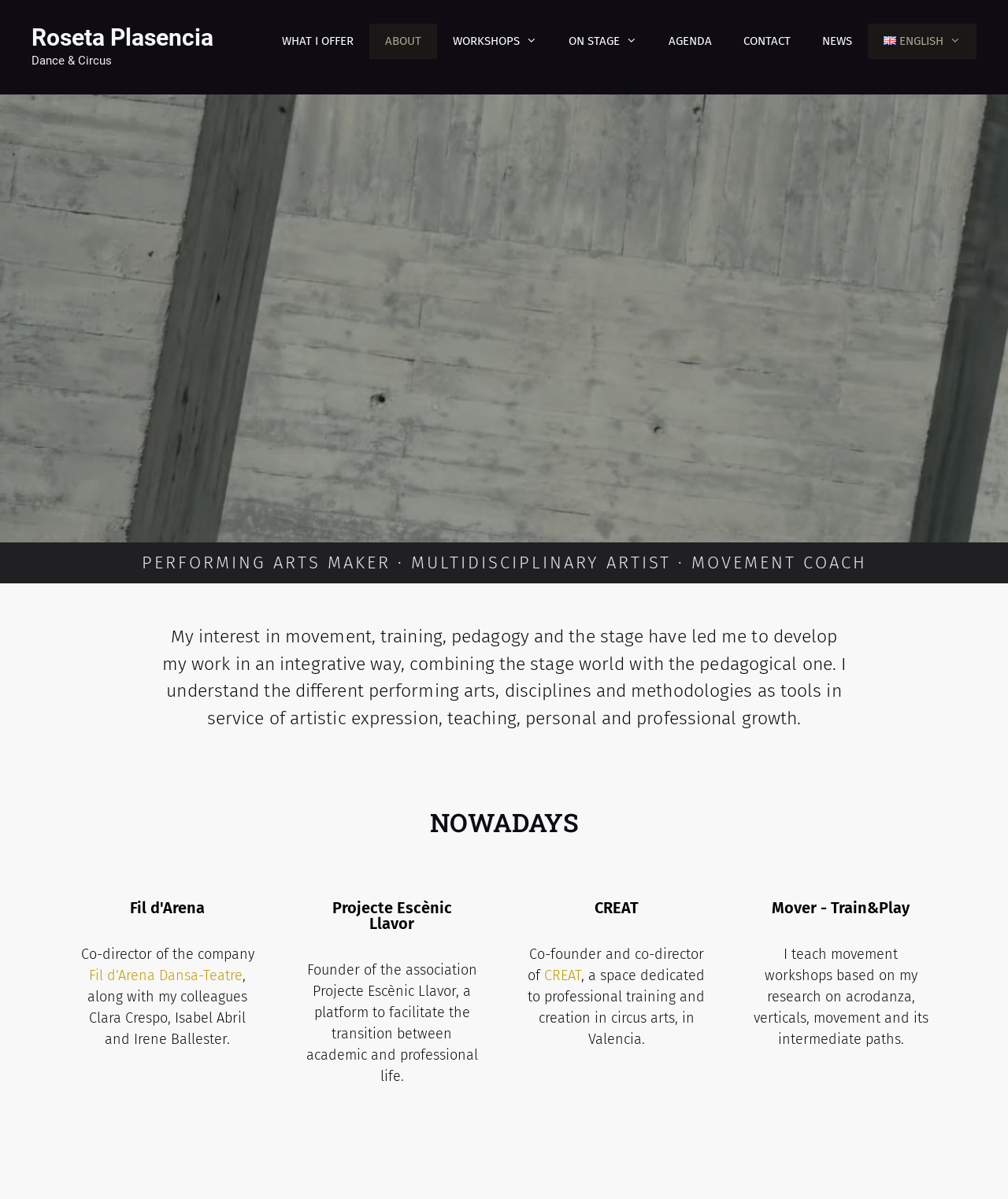What is the name of the company co-directed by Roseta Plasencia?
Provide a detailed answer to the question, using the image to inform your response.

According to the webpage, Roseta Plasencia is the co-director of the company 'Fil d'Arena Dansa-Teatre', along with her colleagues Clara Crespo, Isabel Abril, and Irene Ballester.